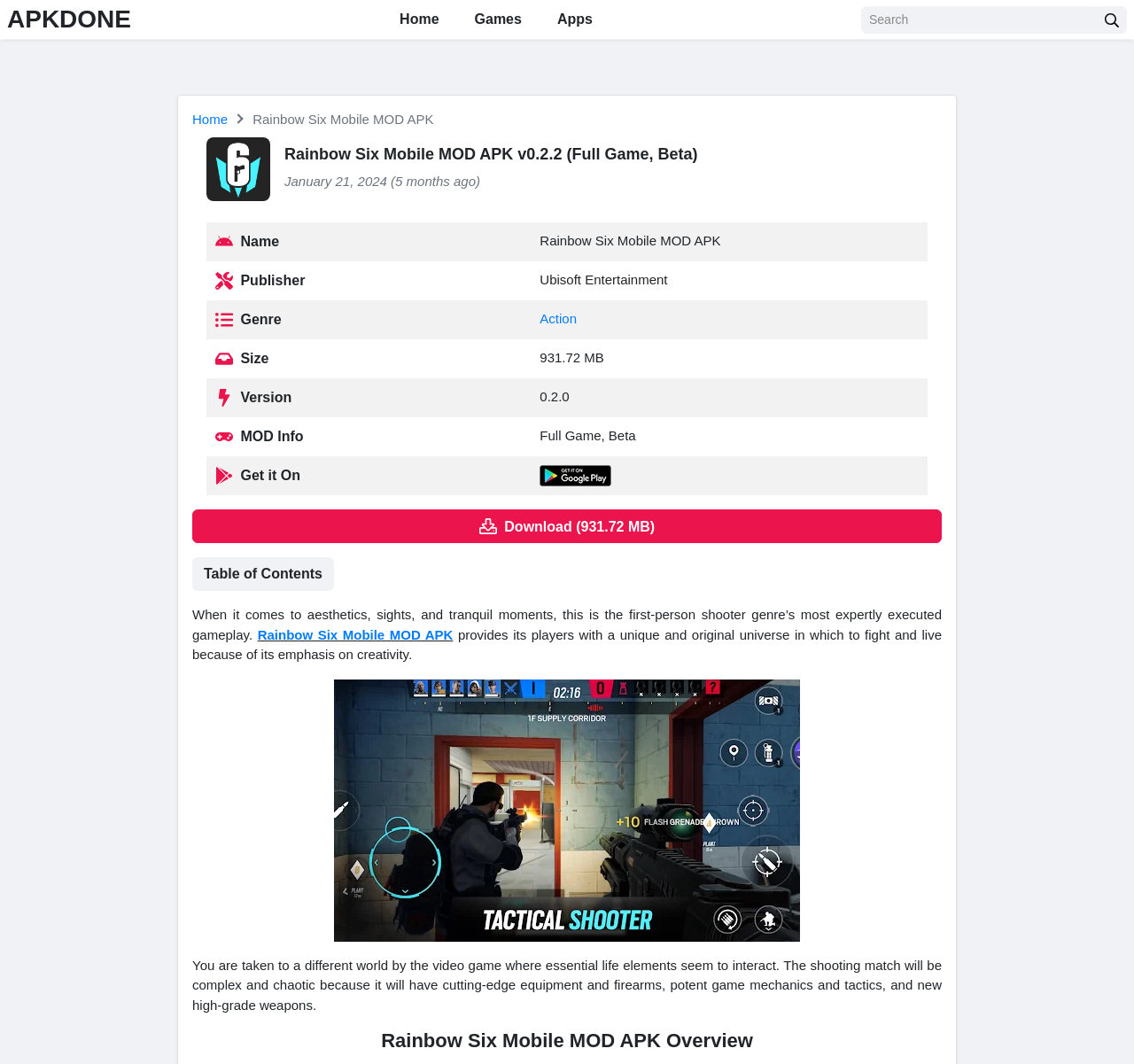Determine the bounding box coordinates of the element's region needed to click to follow the instruction: "View the table of contents". Provide these coordinates as four float numbers between 0 and 1, formatted as [left, top, right, bottom].

[0.17, 0.524, 0.294, 0.556]